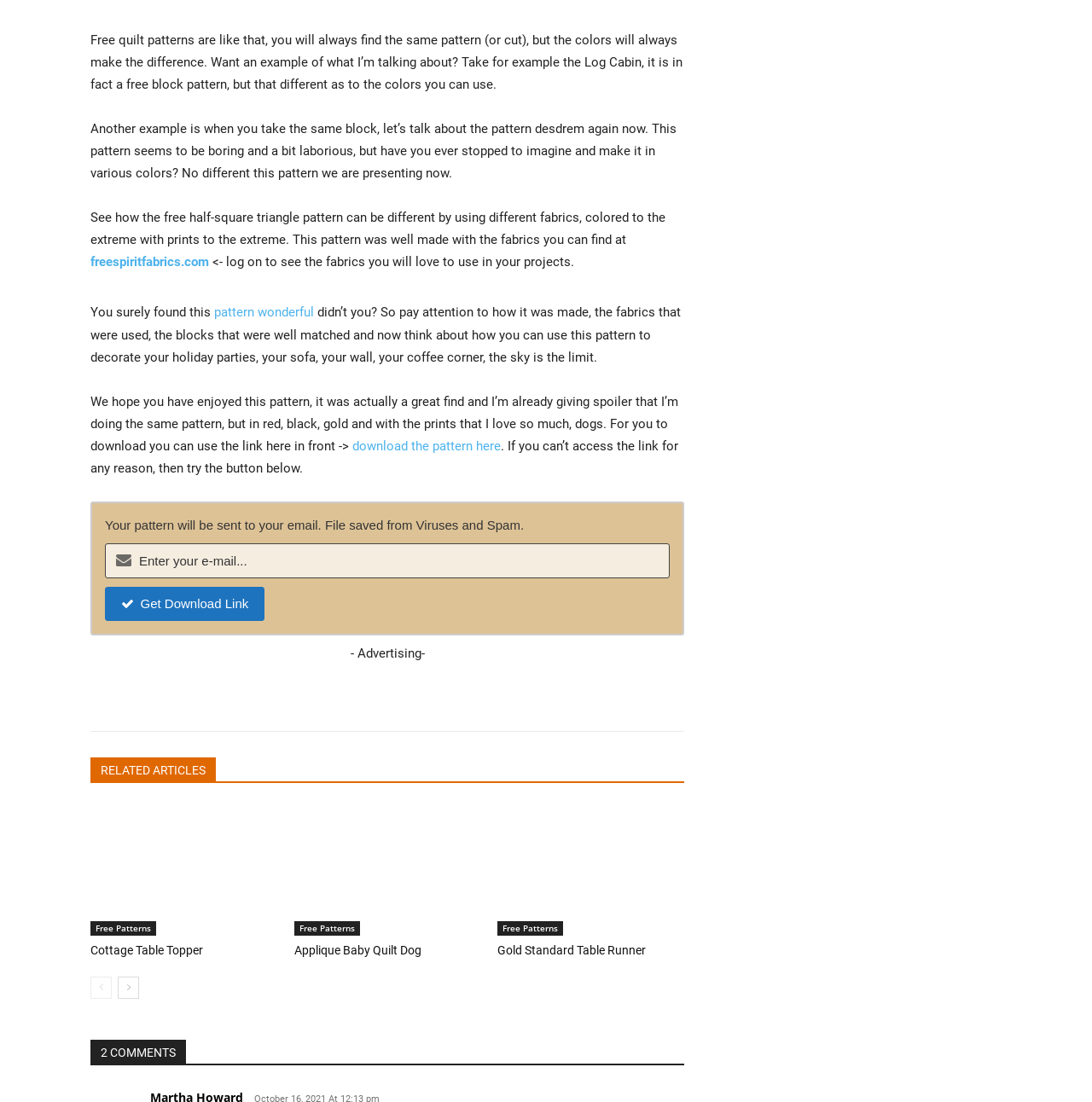Identify the bounding box for the element characterized by the following description: "Game".

None